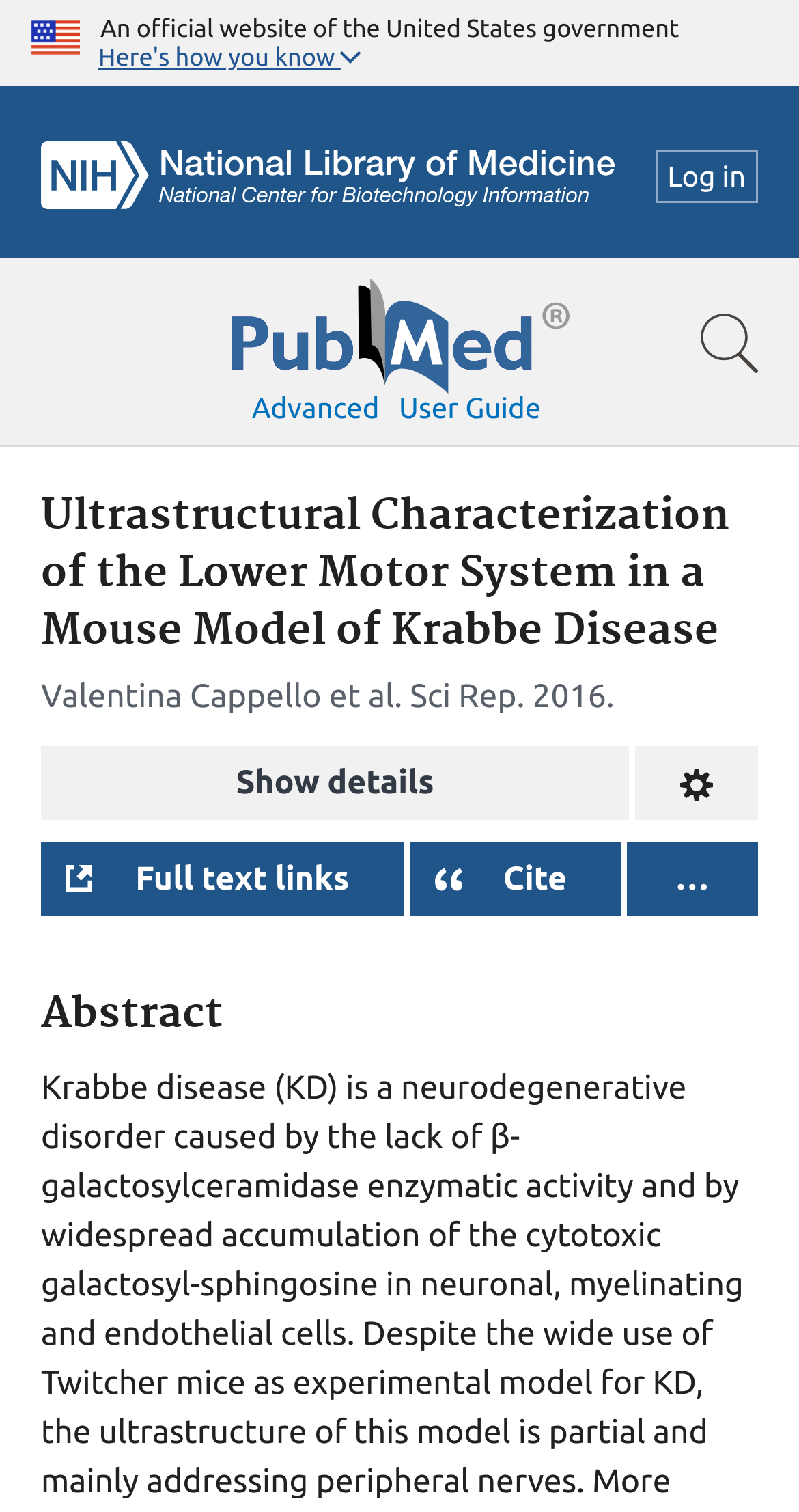Please determine the bounding box coordinates of the element's region to click in order to carry out the following instruction: "Click on the menu button". The coordinates should be four float numbers between 0 and 1, i.e., [left, top, right, bottom].

None